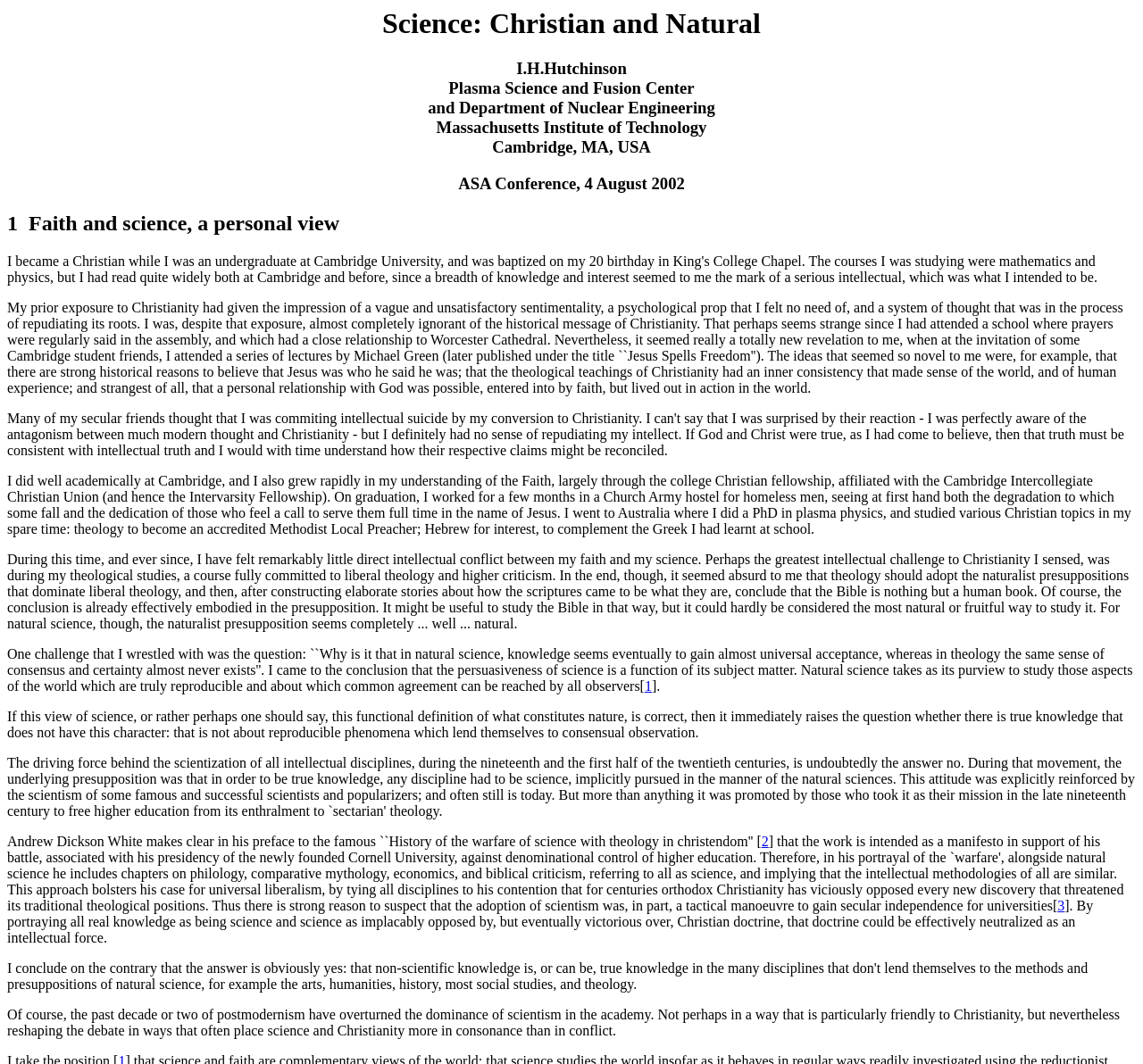Please find and provide the title of the webpage.

Science: Christian and Natural